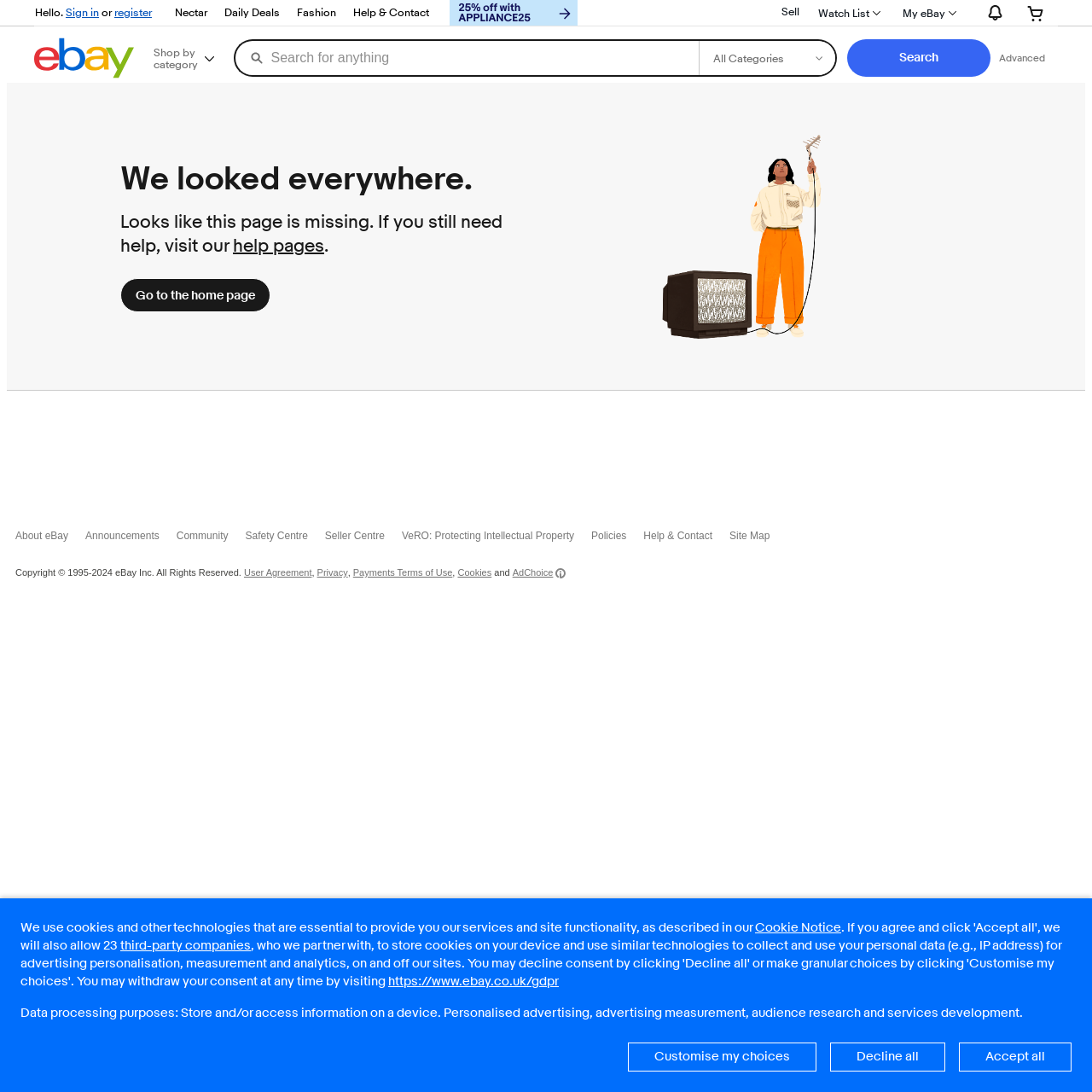Please provide the bounding box coordinates for the element that needs to be clicked to perform the following instruction: "Get help". The coordinates should be given as four float numbers between 0 and 1, i.e., [left, top, right, bottom].

[0.951, 0.95, 0.98, 0.981]